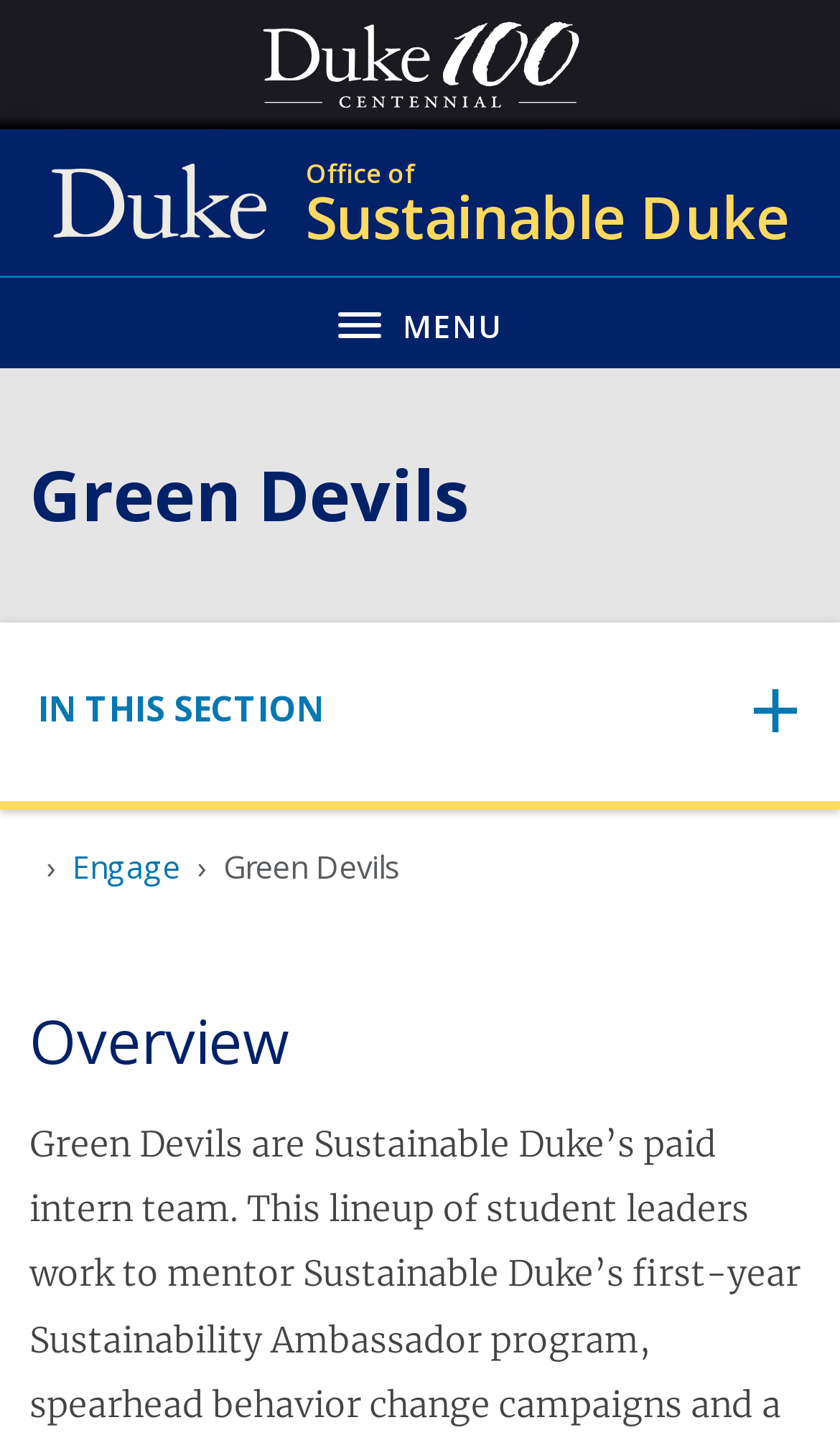How many navigation menus are there?
Look at the screenshot and provide an in-depth answer.

I found the answer by looking at the navigation elements, one is 'sub navigation' and the other is 'breadcrumb'.